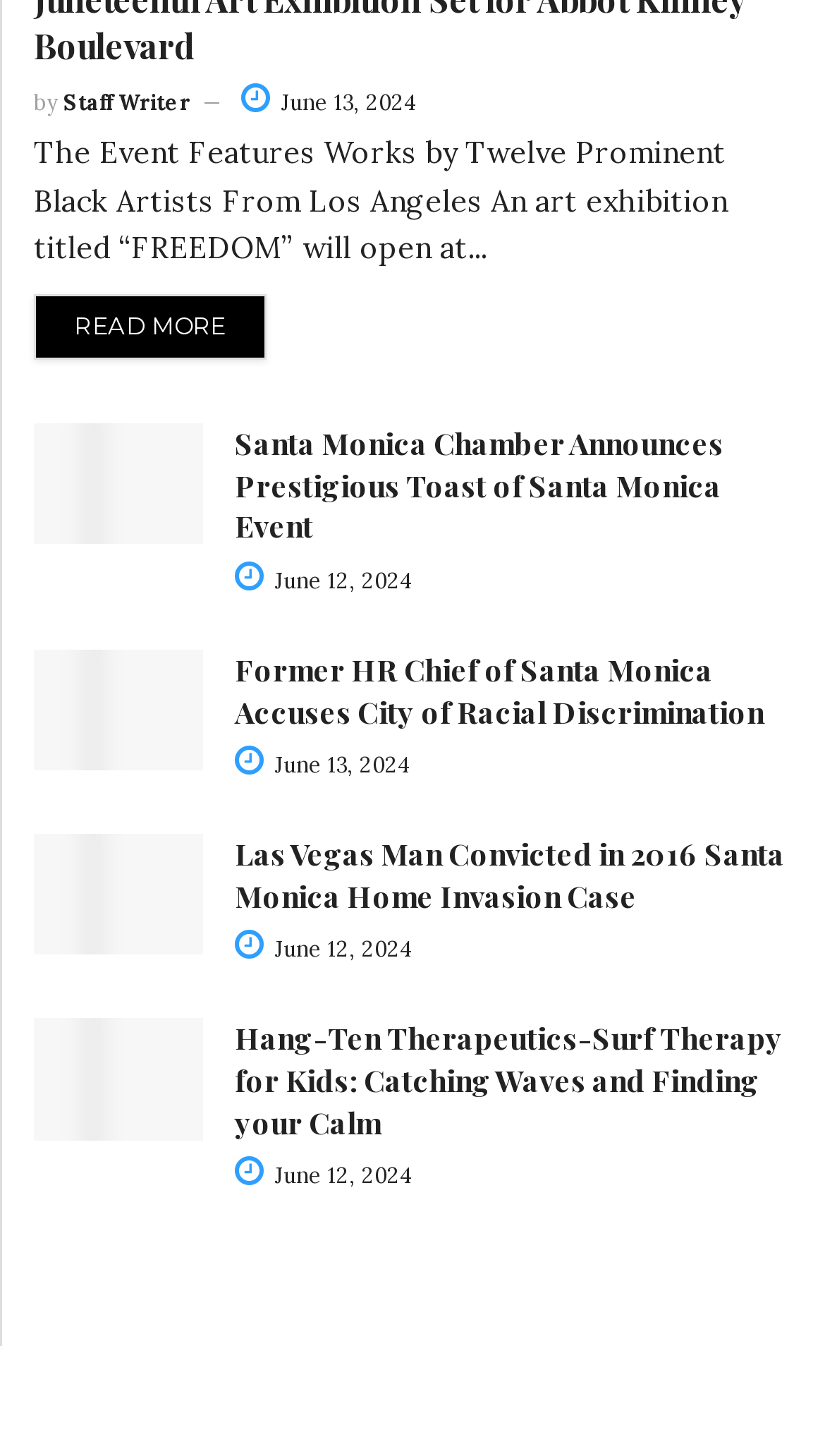Determine the bounding box coordinates of the UI element that matches the following description: "Read more". The coordinates should be four float numbers between 0 and 1 in the format [left, top, right, bottom].

[0.041, 0.202, 0.323, 0.247]